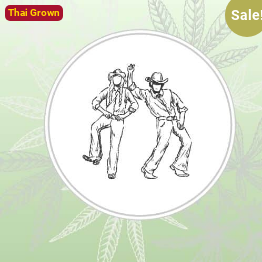What is the background color of the image?
Refer to the image and give a detailed answer to the query.

The caption describes the image as having a green background adorned with cannabis leaves, indicating that the background color is green.